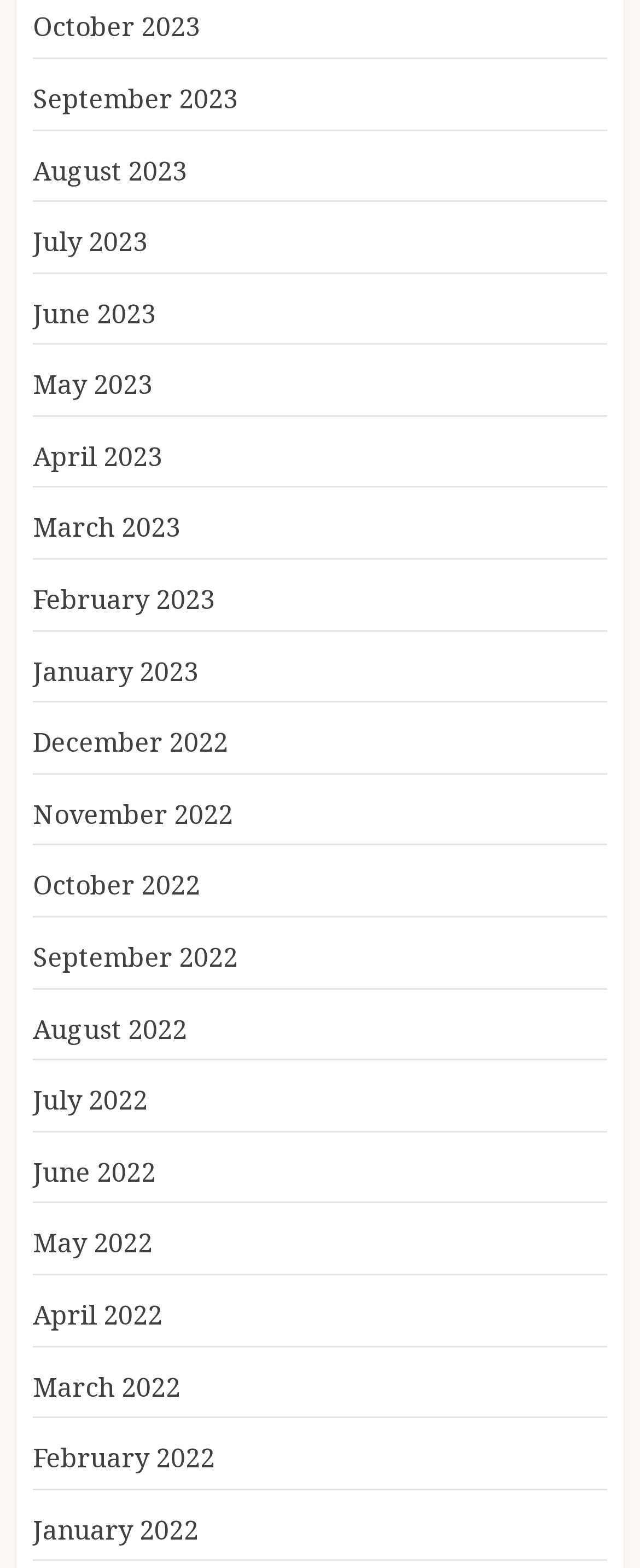Respond with a single word or short phrase to the following question: 
How many links are listed in total?

24